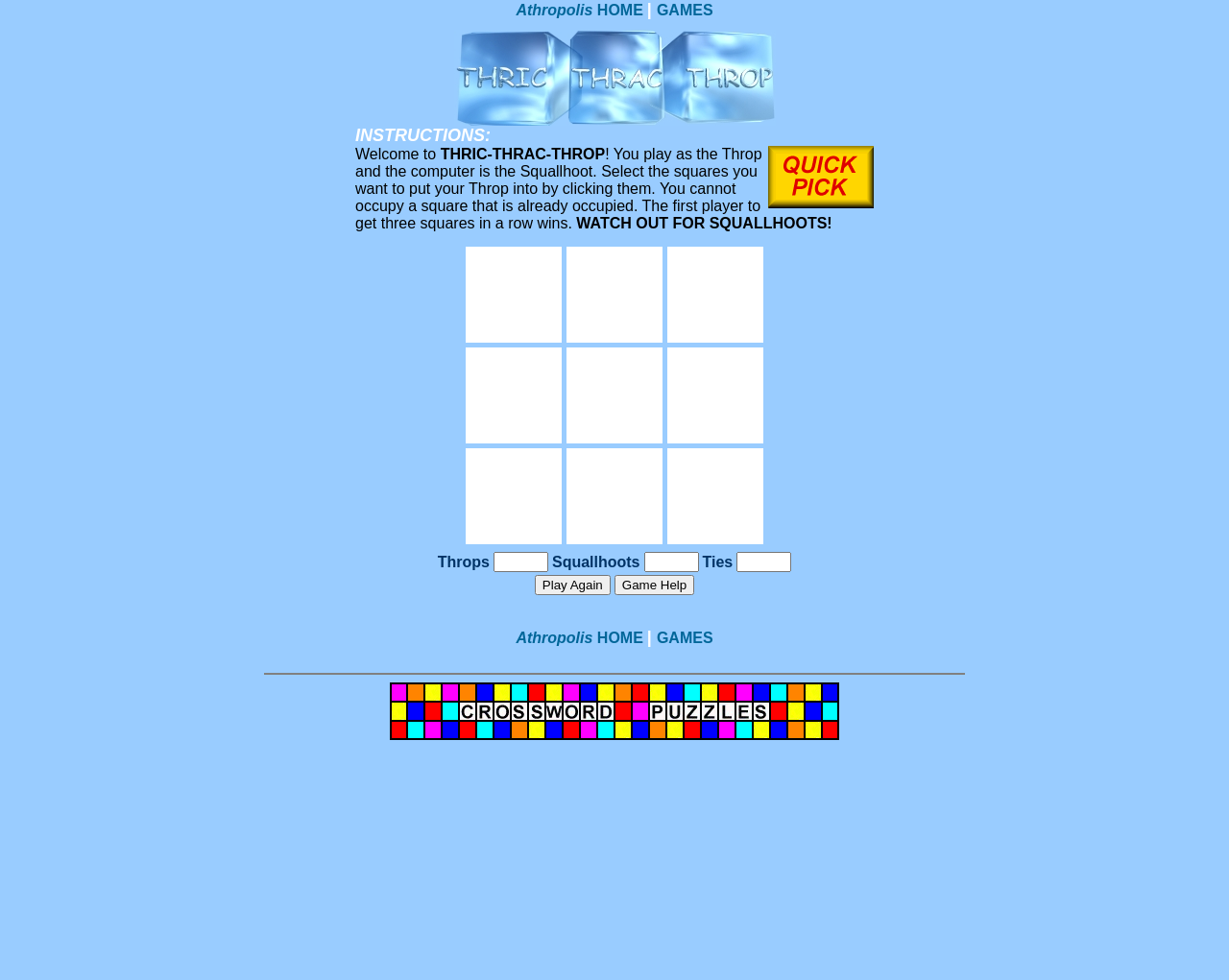Using the given element description, provide the bounding box coordinates (top-left x, top-left y, bottom-right x, bottom-right y) for the corresponding UI element in the screenshot: GAMES

[0.534, 0.002, 0.58, 0.019]